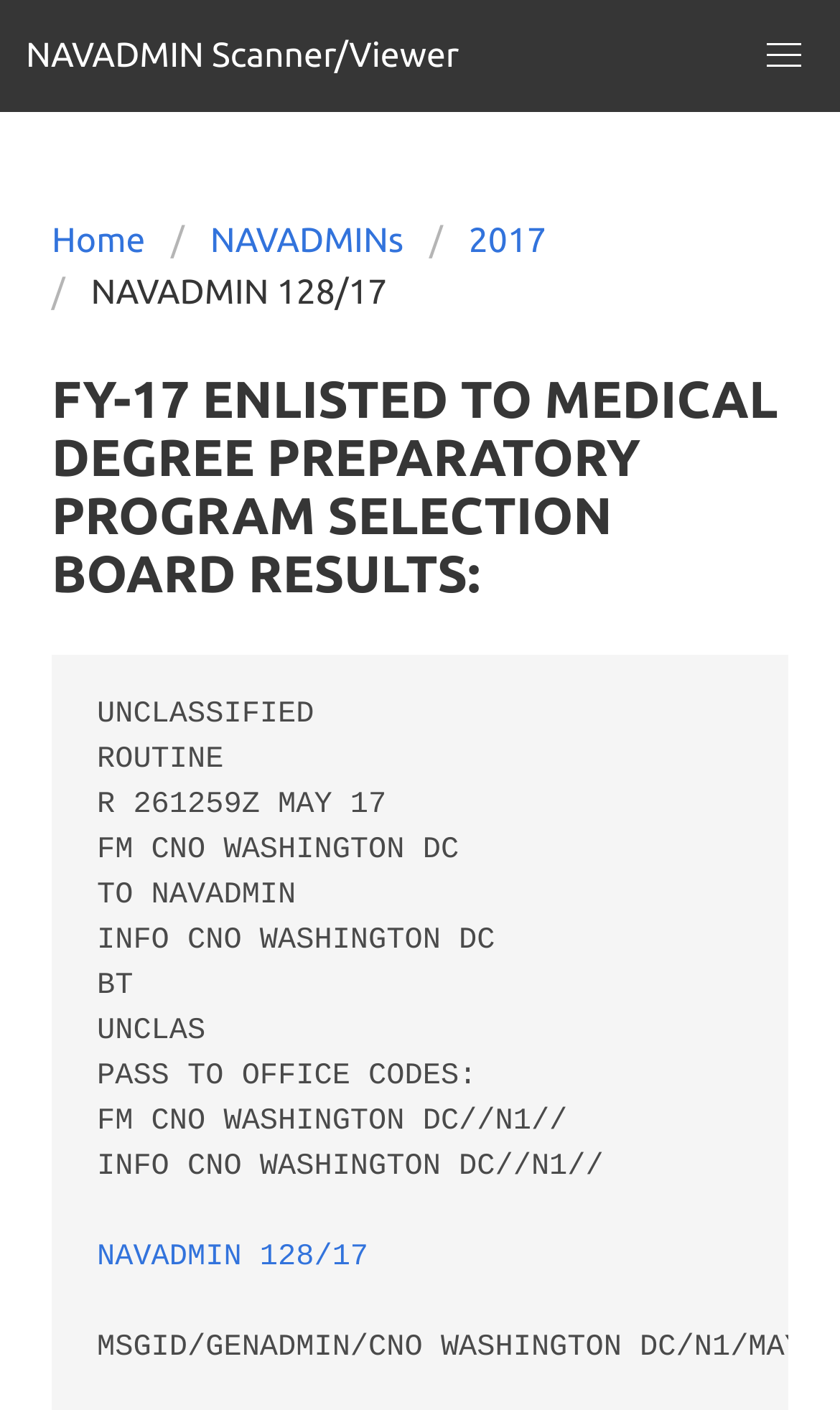Locate the bounding box coordinates of the UI element described by: "NAVADMIN 128/17". Provide the coordinates as four float numbers between 0 and 1, formatted as [left, top, right, bottom].

[0.077, 0.189, 0.492, 0.226]